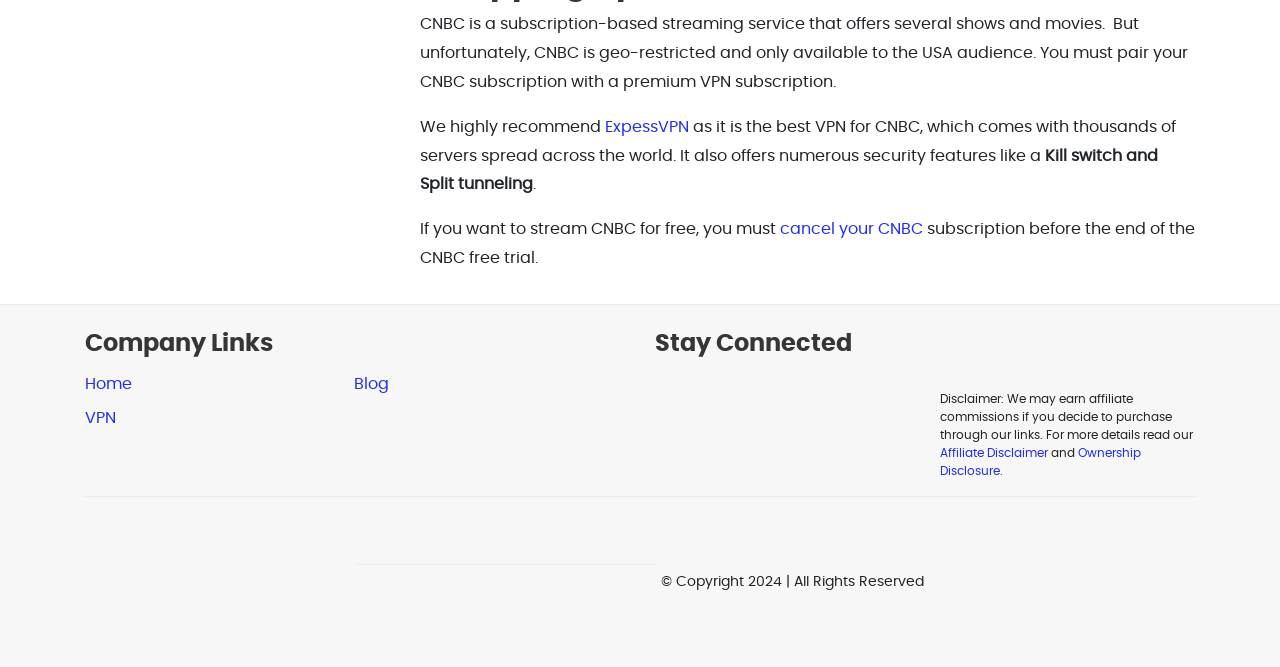Please identify the bounding box coordinates of the area that needs to be clicked to fulfill the following instruction: "Click on the 'ExpessVPN' link."

[0.473, 0.178, 0.538, 0.202]